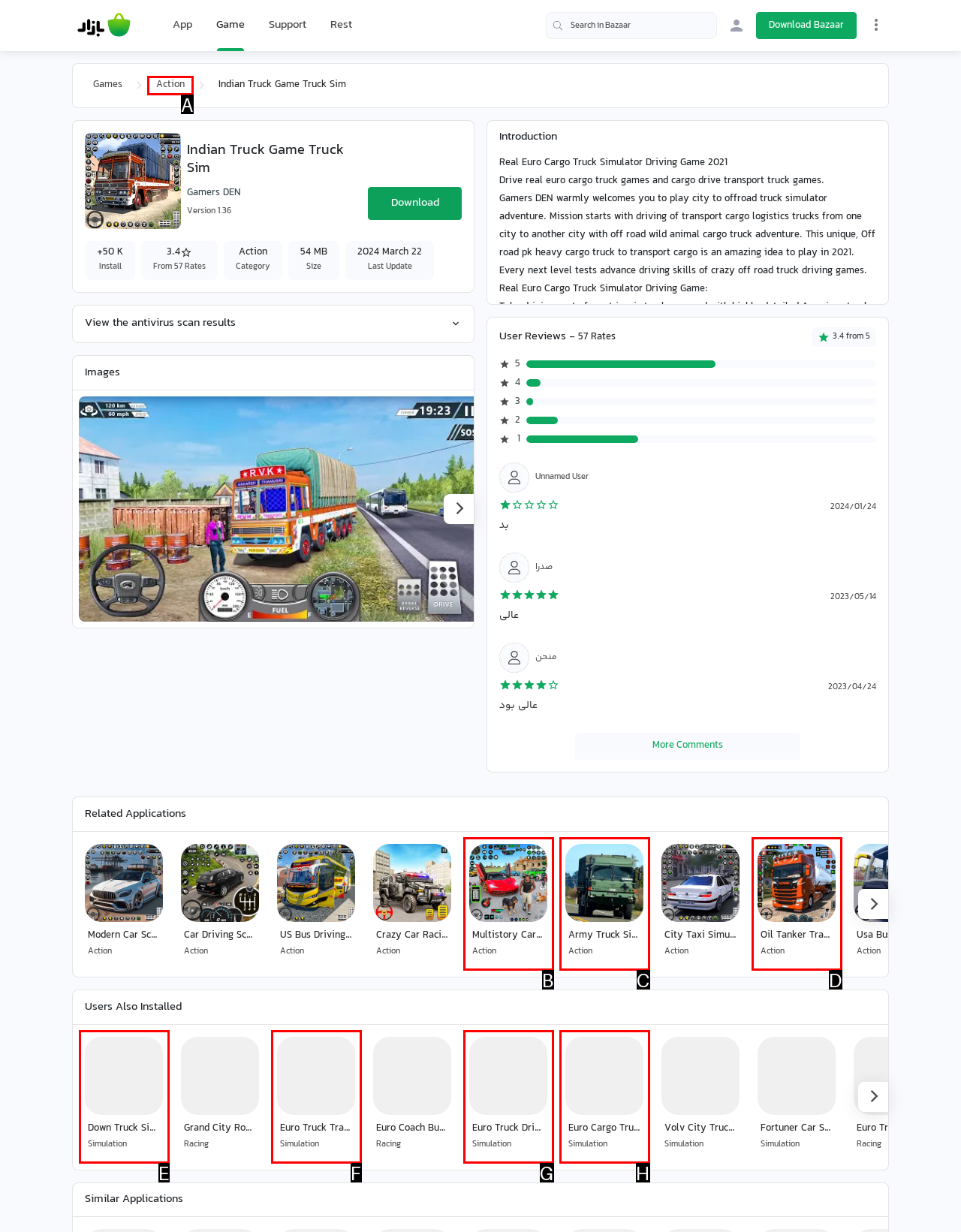Based on the description: Action, identify the matching HTML element. Reply with the letter of the correct option directly.

A